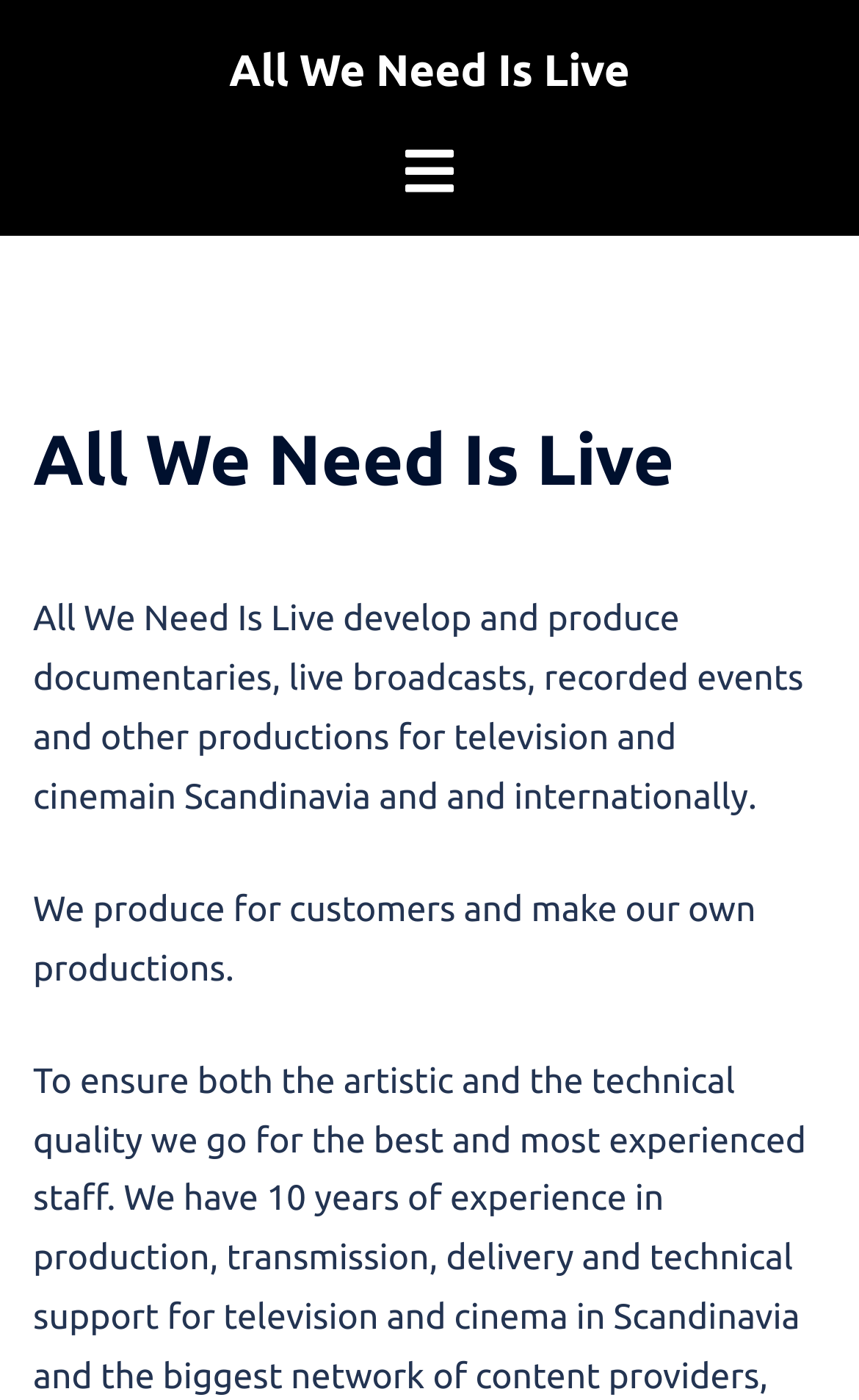Respond to the question below with a concise word or phrase:
What does the company do for its customers?

Produces content